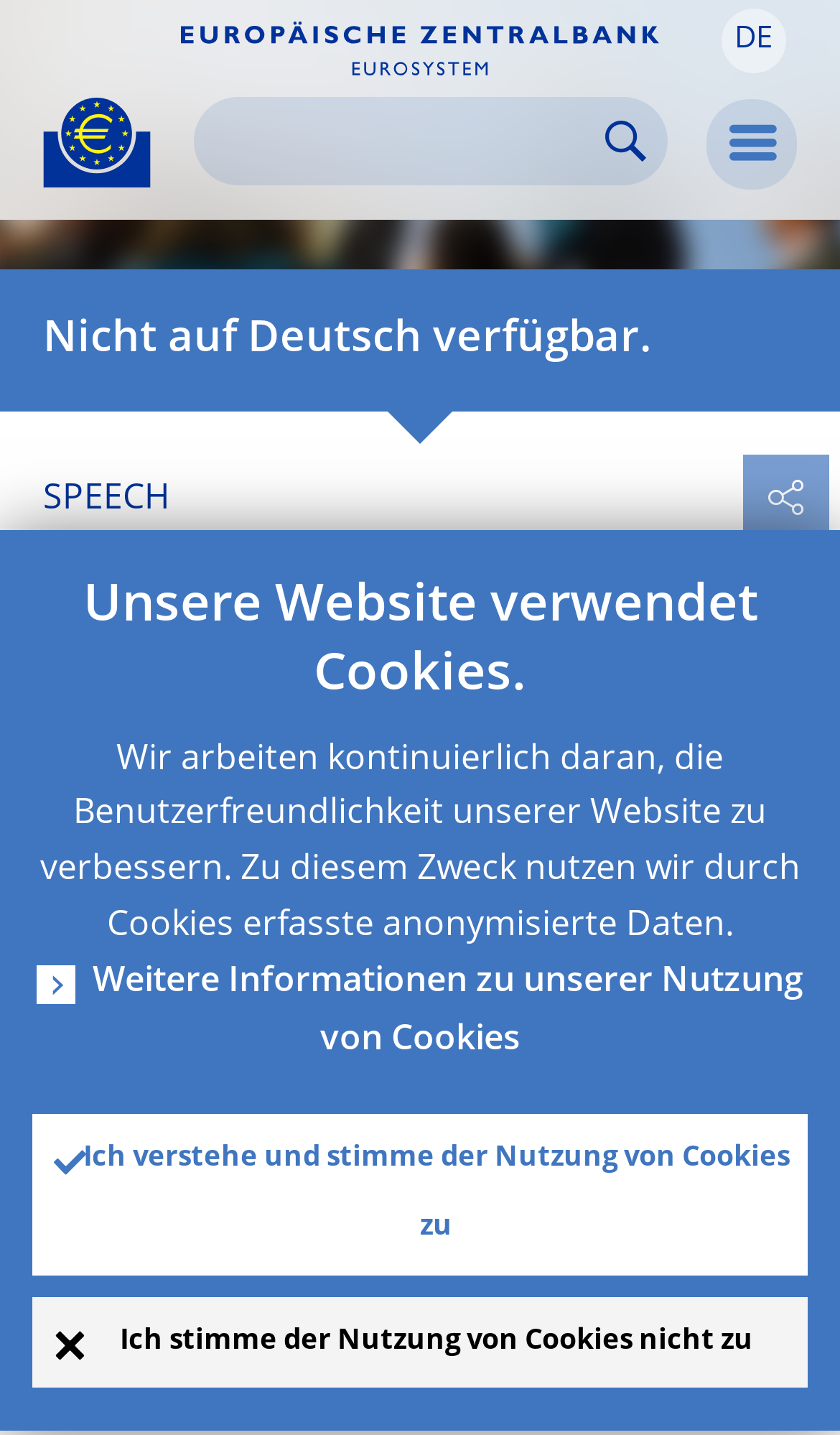Examine the image and give a thorough answer to the following question:
What is the purpose of the search box?

I inferred the purpose of the search box by looking at its location and the presence of a textbox with a search icon, which suggests that it is used to search the website.